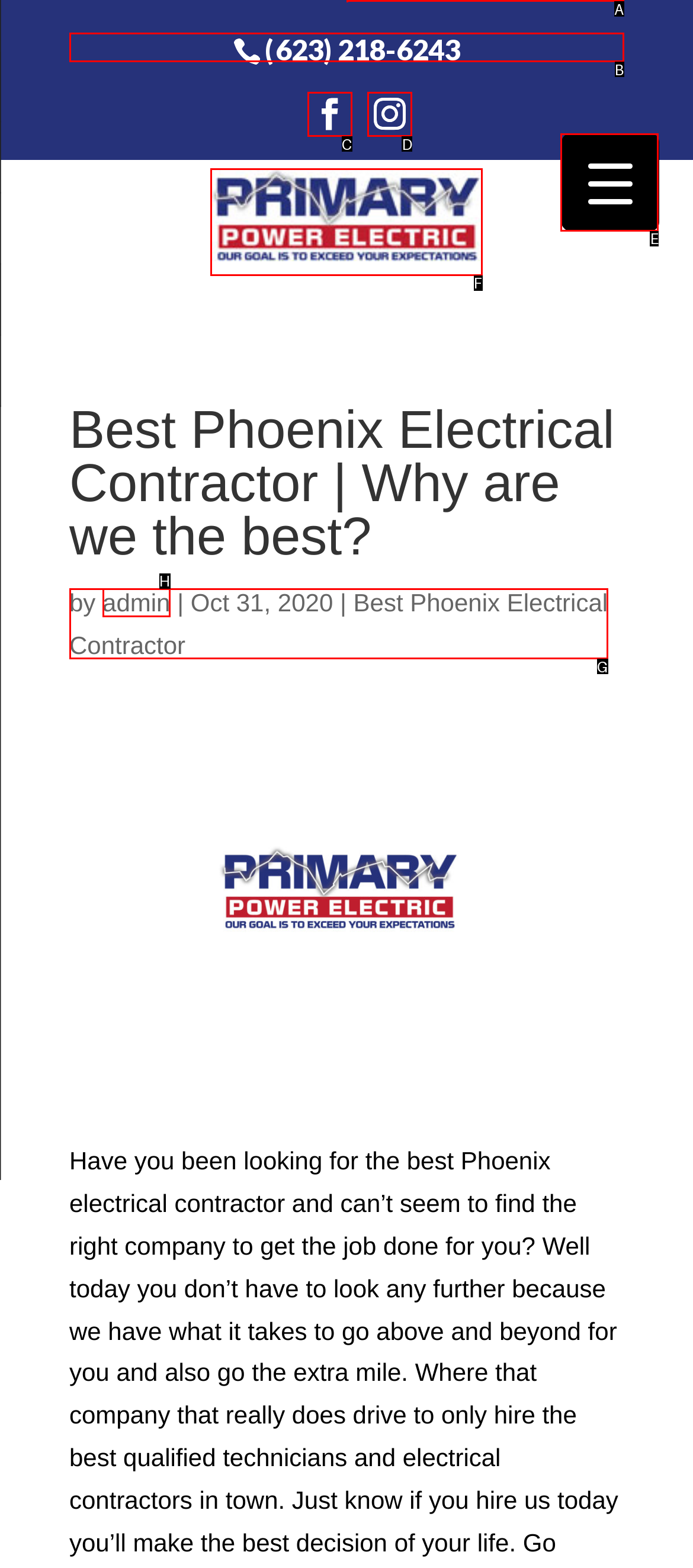To achieve the task: Search for something, indicate the letter of the correct choice from the provided options.

A